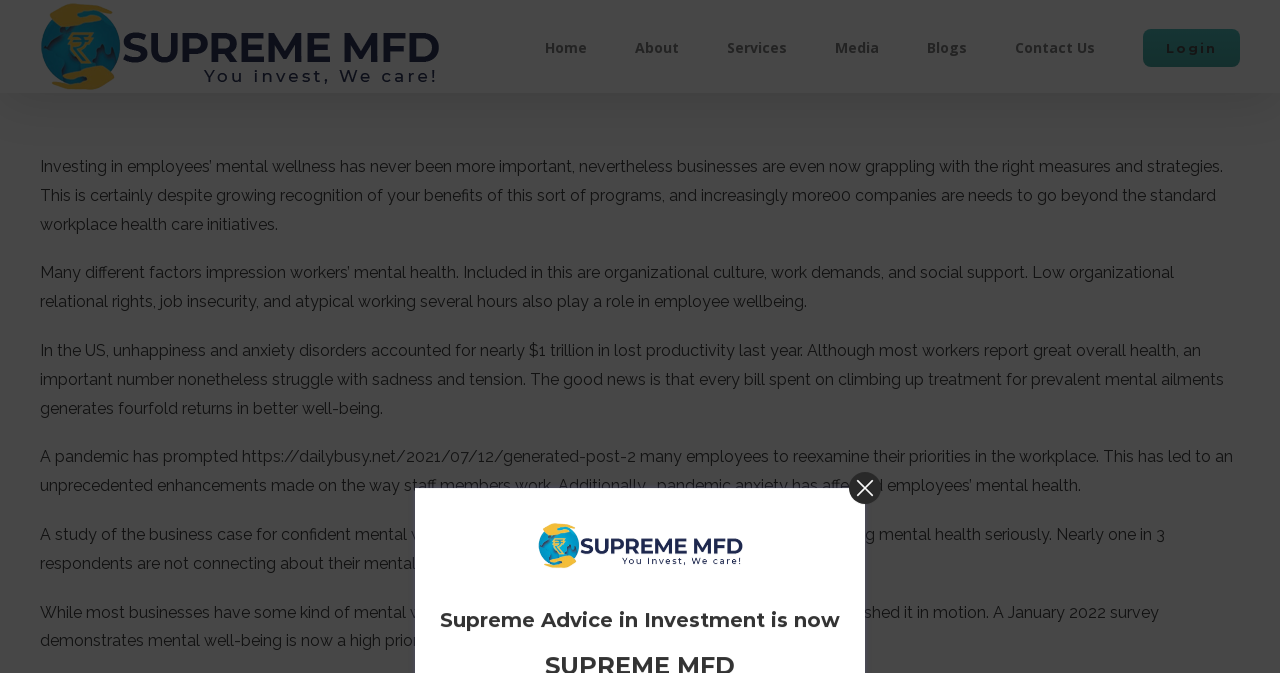What is the topic of the webpage?
Please analyze the image and answer the question with as much detail as possible.

I inferred this from the root element's text 'Mental Health in the Workplace – Supreme MFD' and the content of the static text elements, which discuss mental wellness and its importance in the workplace.